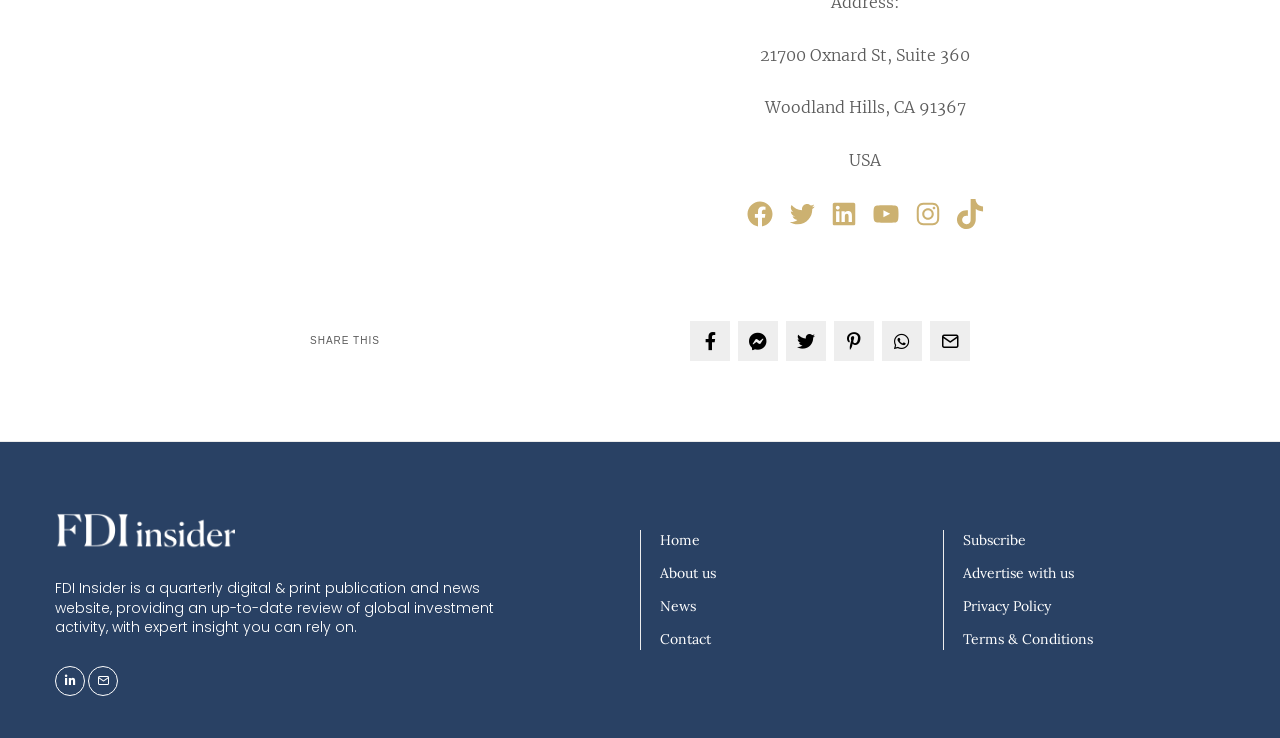Look at the image and write a detailed answer to the question: 
What is the address of FDI Insider?

The address of FDI Insider can be found at the top of the webpage, where it is written in a static text element as '21700 Oxnard St, Suite 360, Woodland Hills, CA 91367, USA'.